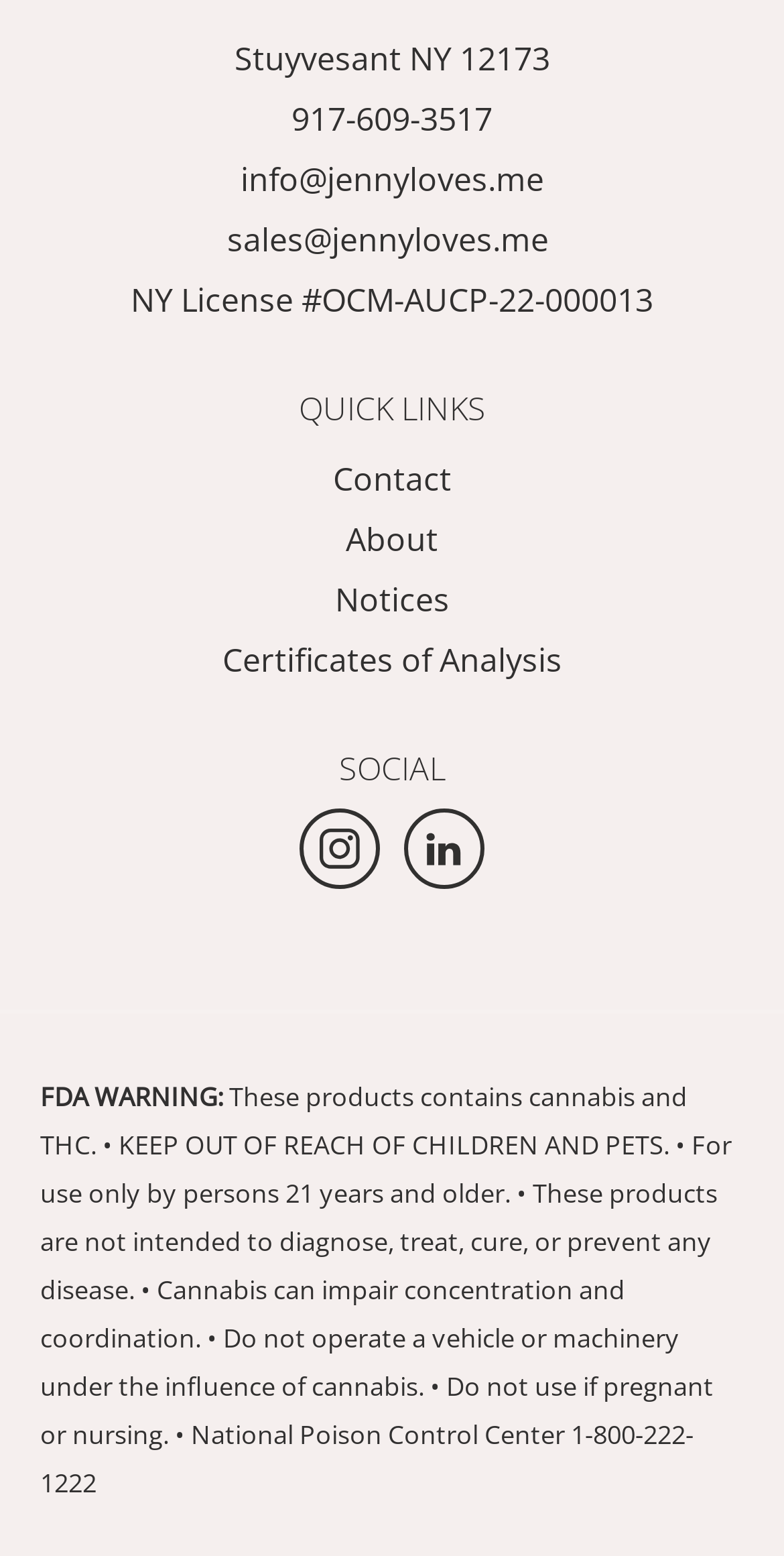Reply to the question with a single word or phrase:
What is the warning about cannabis use?

KEEP OUT OF REACH OF CHILDREN AND PETS